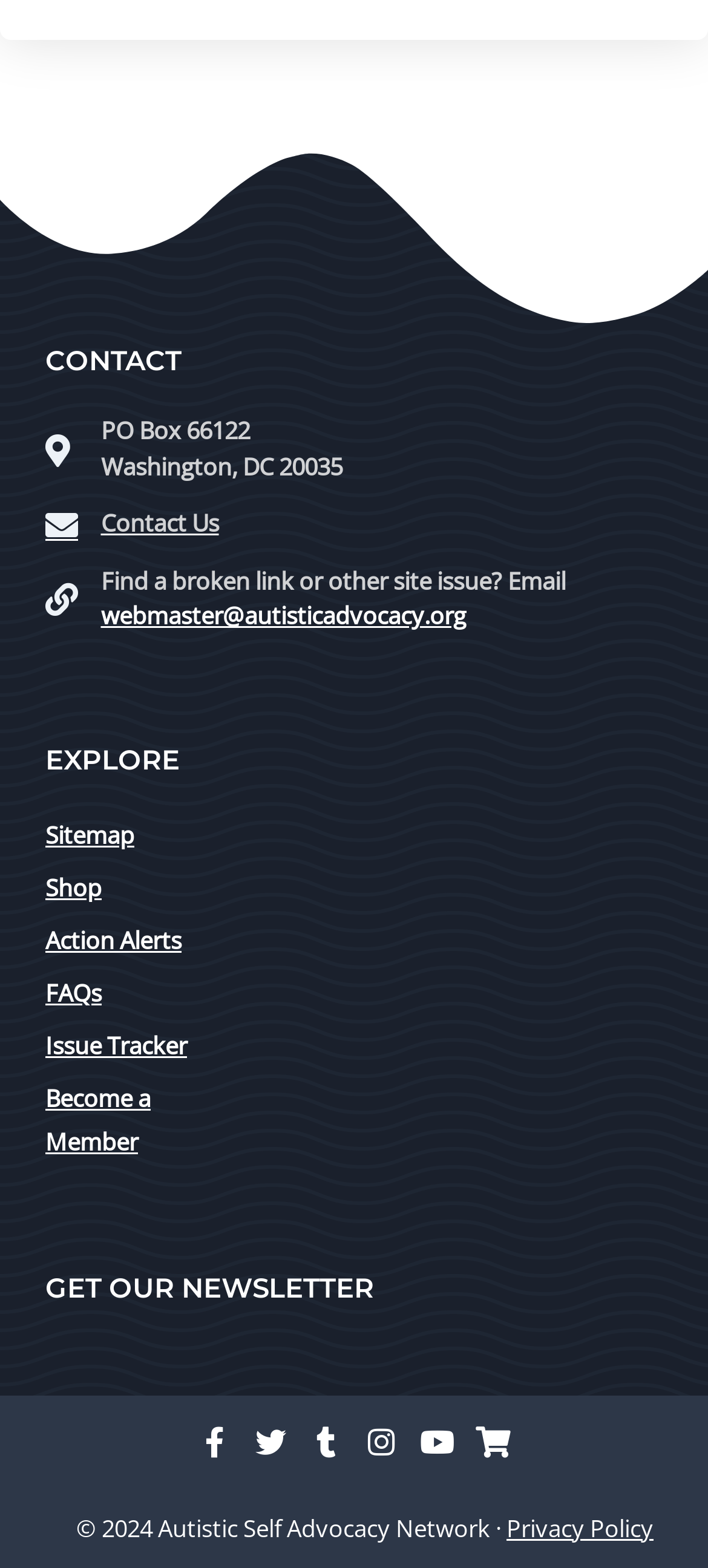From the details in the image, provide a thorough response to the question: What types of links are available under the 'EXPLORE' section?

I found the types of links by examining the link elements under the 'EXPLORE' heading, which lists various links to different sections of the website.